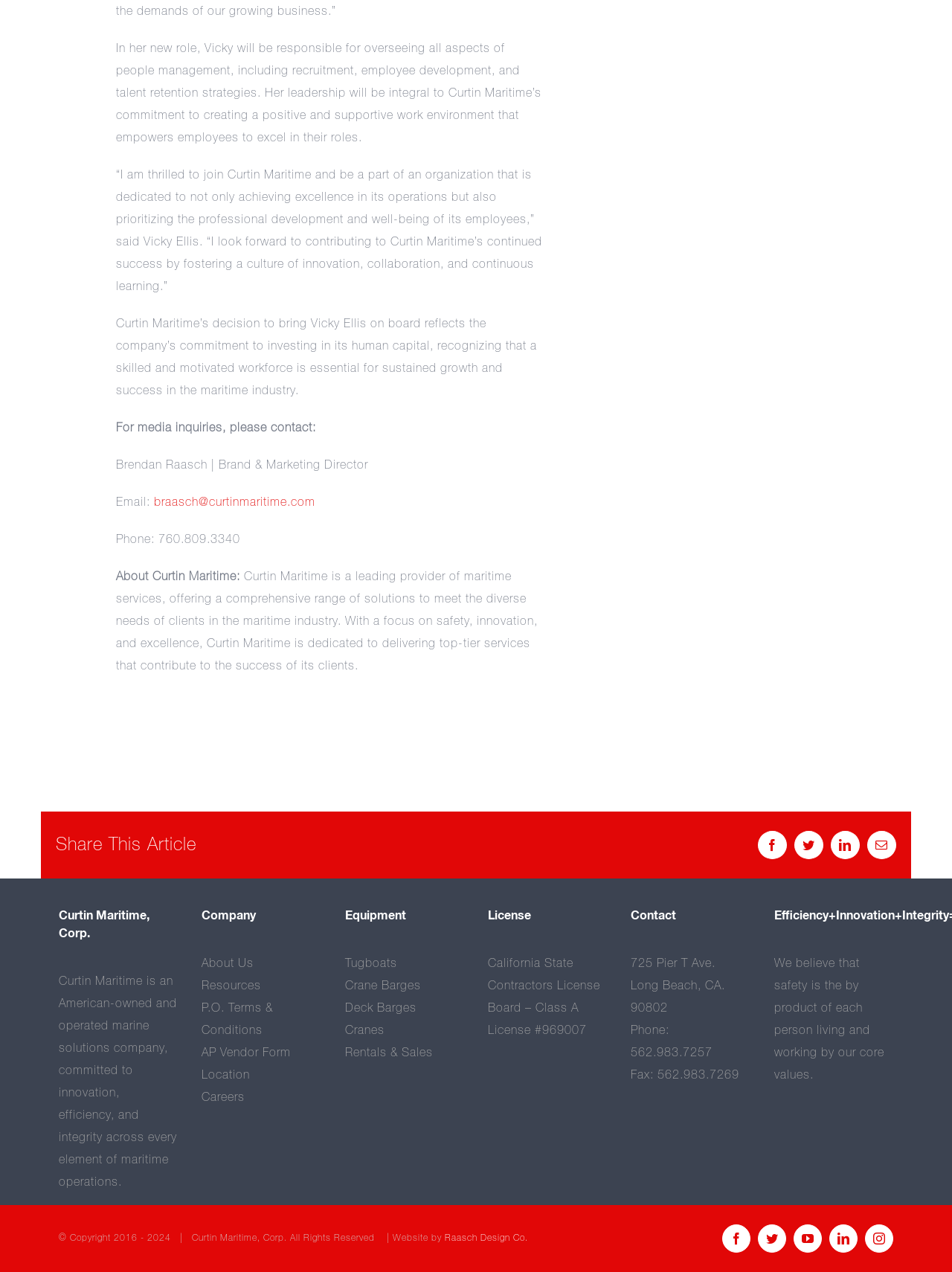Determine the bounding box coordinates of the clickable region to follow the instruction: "Contact Curtin Maritime via email".

[0.162, 0.39, 0.332, 0.399]